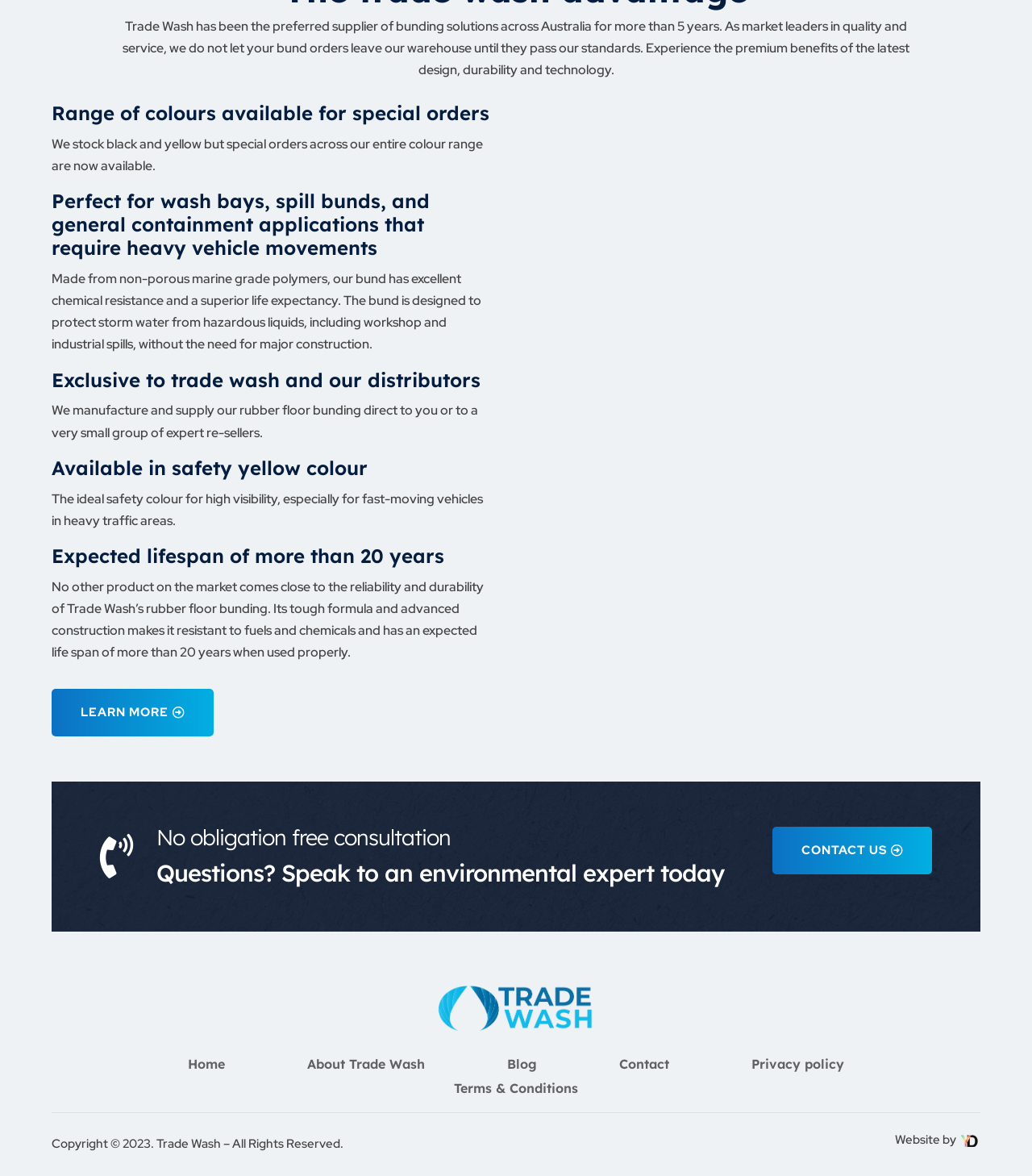Identify the bounding box coordinates for the region of the element that should be clicked to carry out the instruction: "Read the blog". The bounding box coordinates should be four float numbers between 0 and 1, i.e., [left, top, right, bottom].

[0.46, 0.9, 0.552, 0.915]